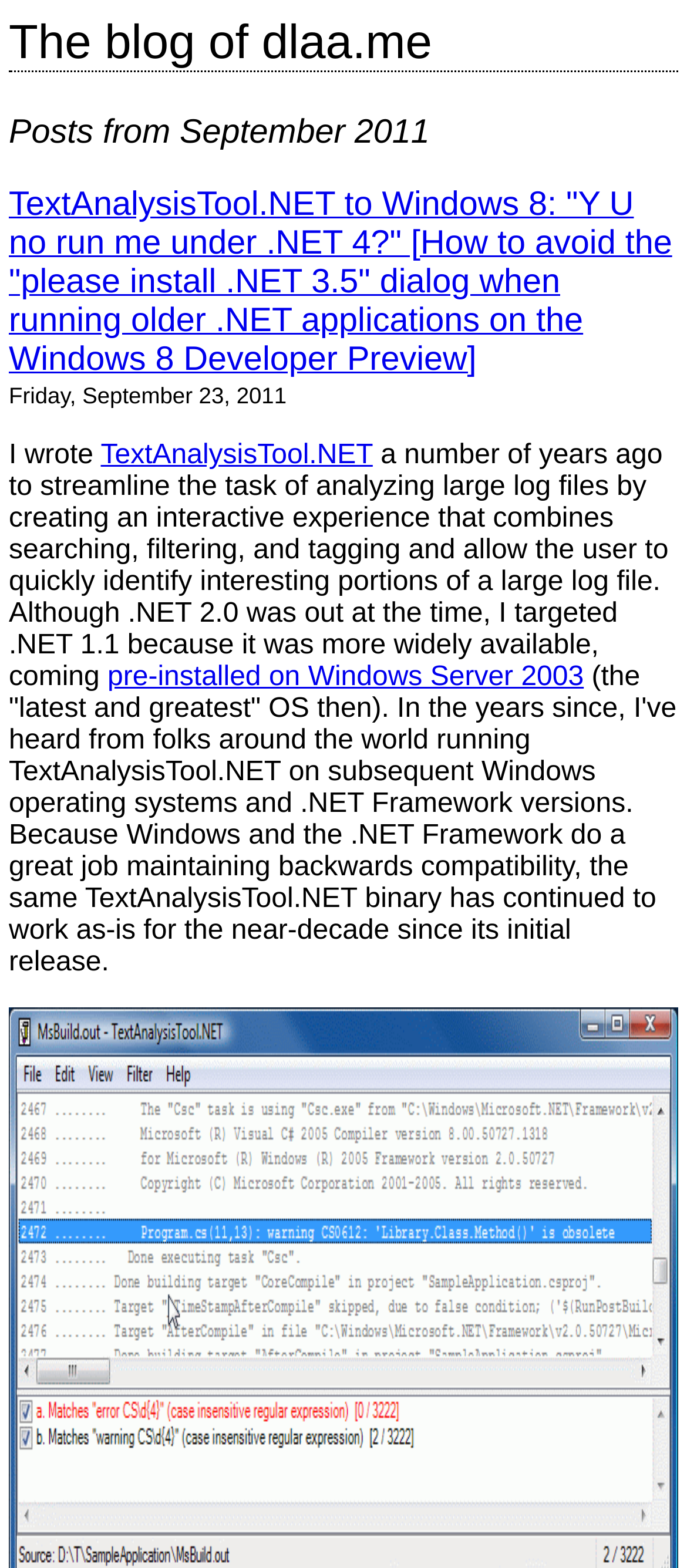Based on what you see in the screenshot, provide a thorough answer to this question: How long has TextAnalysisTool.NET been working on subsequent Windows operating systems?

I found the answer by reading the text 'Because Windows and the .NET Framework do a great job maintaining backwards compatibility, the same TextAnalysisTool.NET binary has continued to work as-is for the near-decade since its initial release.' which is a part of the blog post and indicates the duration of compatibility.